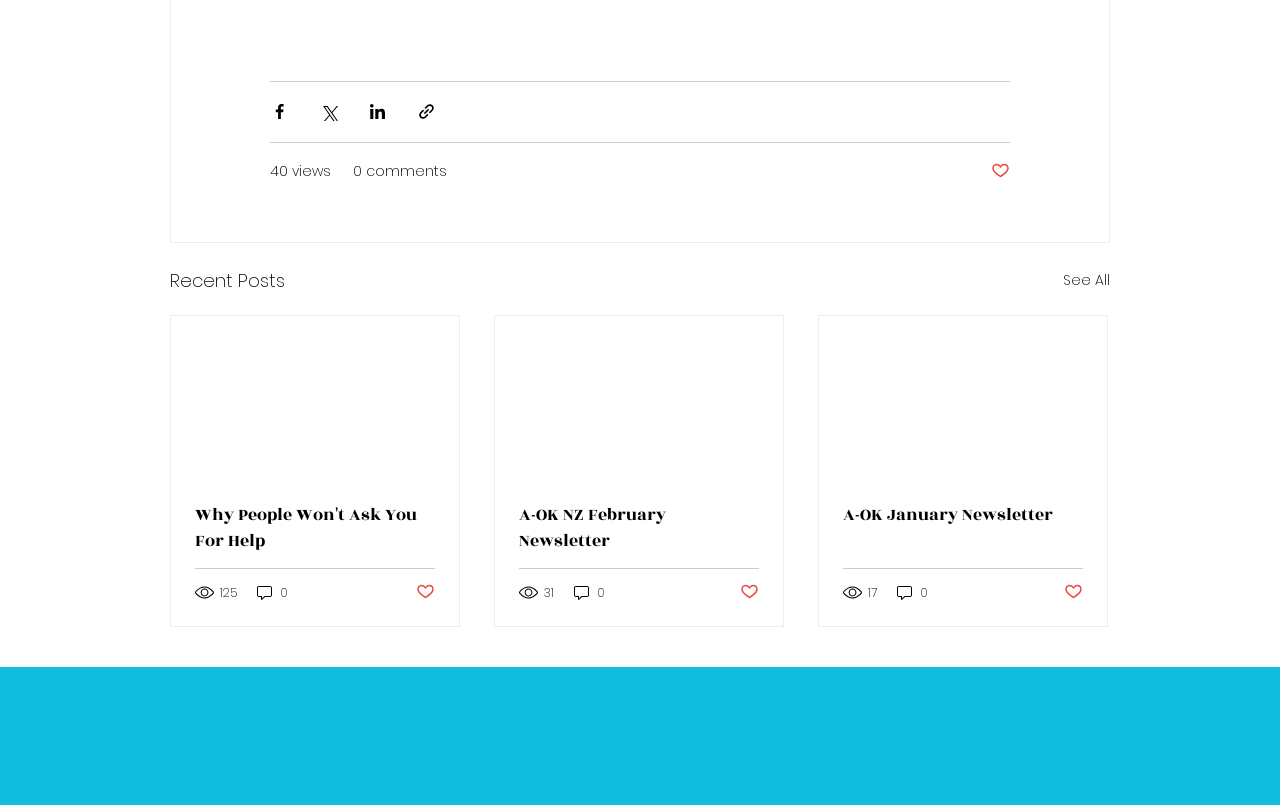Given the description of the UI element: "40 views", predict the bounding box coordinates in the form of [left, top, right, bottom], with each value being a float between 0 and 1.

[0.211, 0.2, 0.259, 0.226]